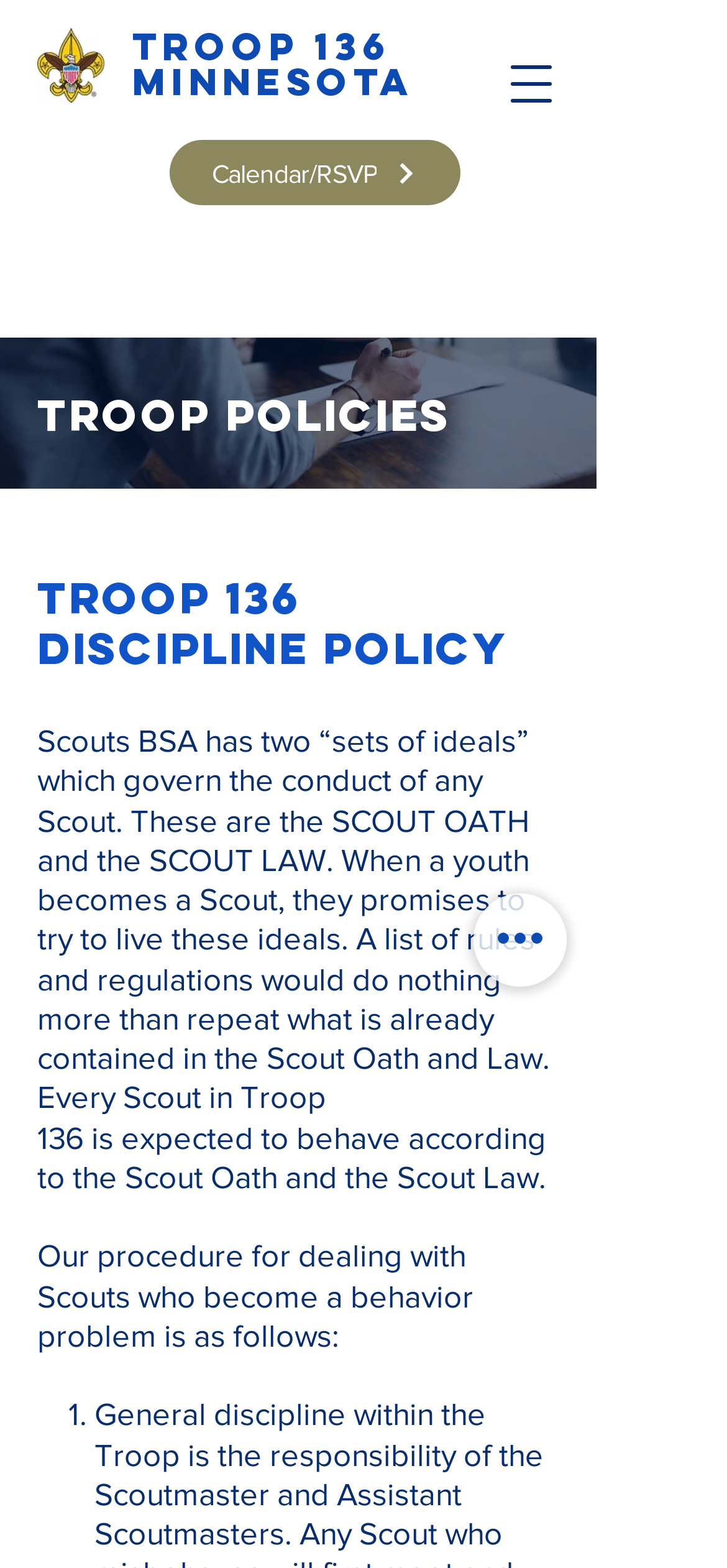What is the purpose of the Scout Oath and Law?
Provide a short answer using one word or a brief phrase based on the image.

To govern the conduct of Scouts